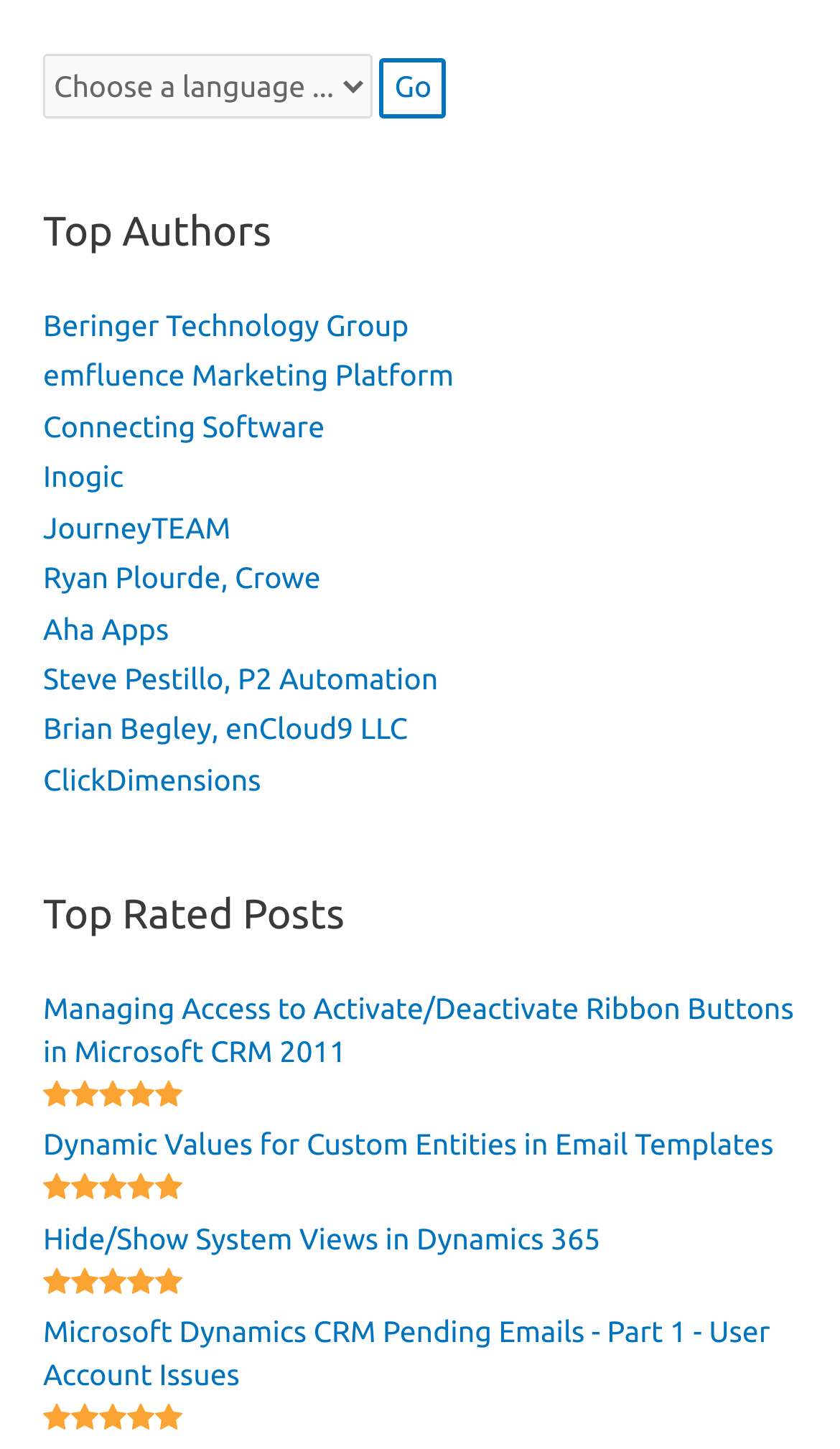Given the element description: "Brian Begley, enCloud9 LLC", predict the bounding box coordinates of this UI element. The coordinates must be four float numbers between 0 and 1, given as [left, top, right, bottom].

[0.051, 0.491, 0.485, 0.515]